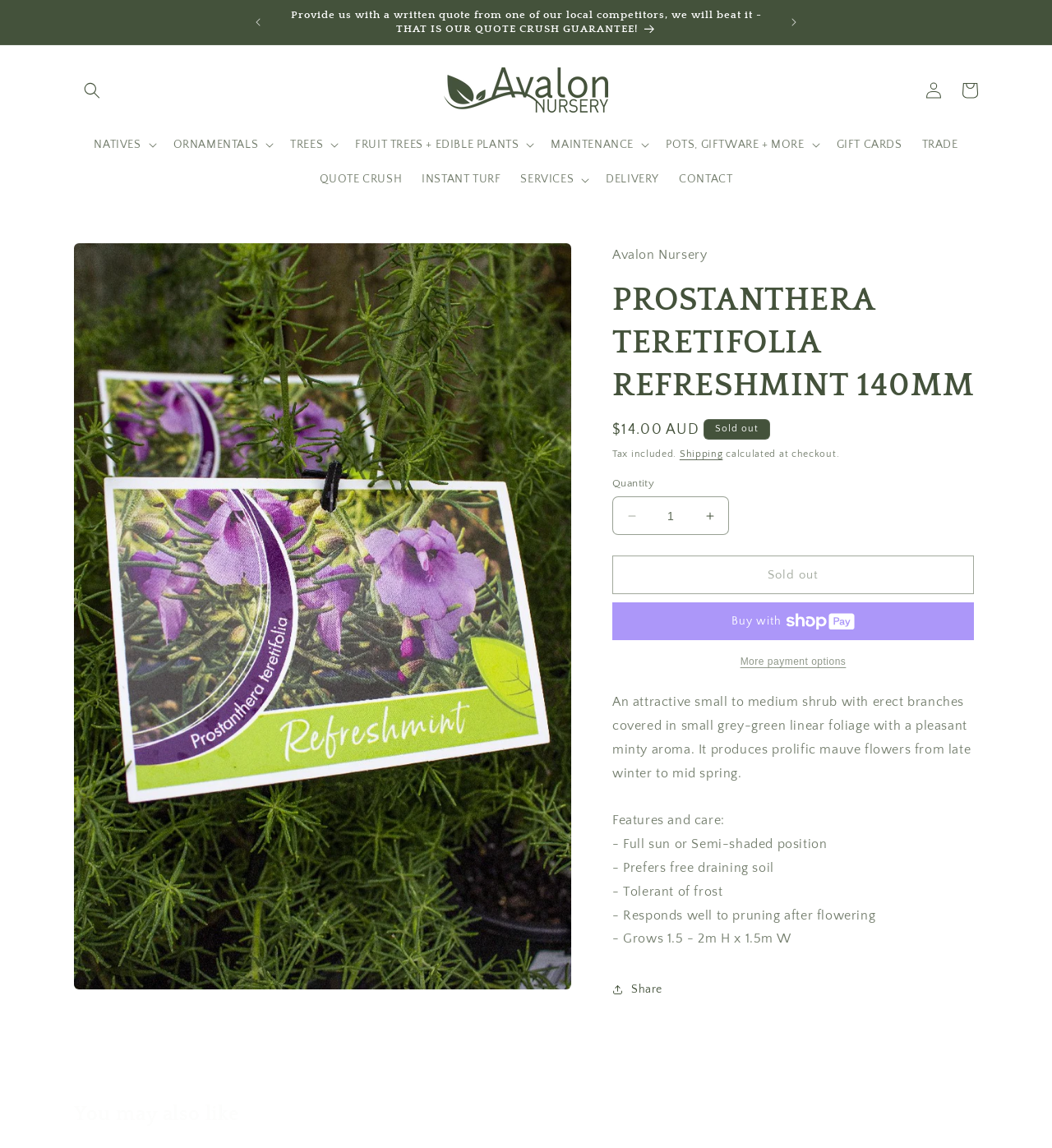Determine the bounding box coordinates of the clickable region to follow the instruction: "Click the 'Previous announcement' button".

[0.228, 0.004, 0.262, 0.035]